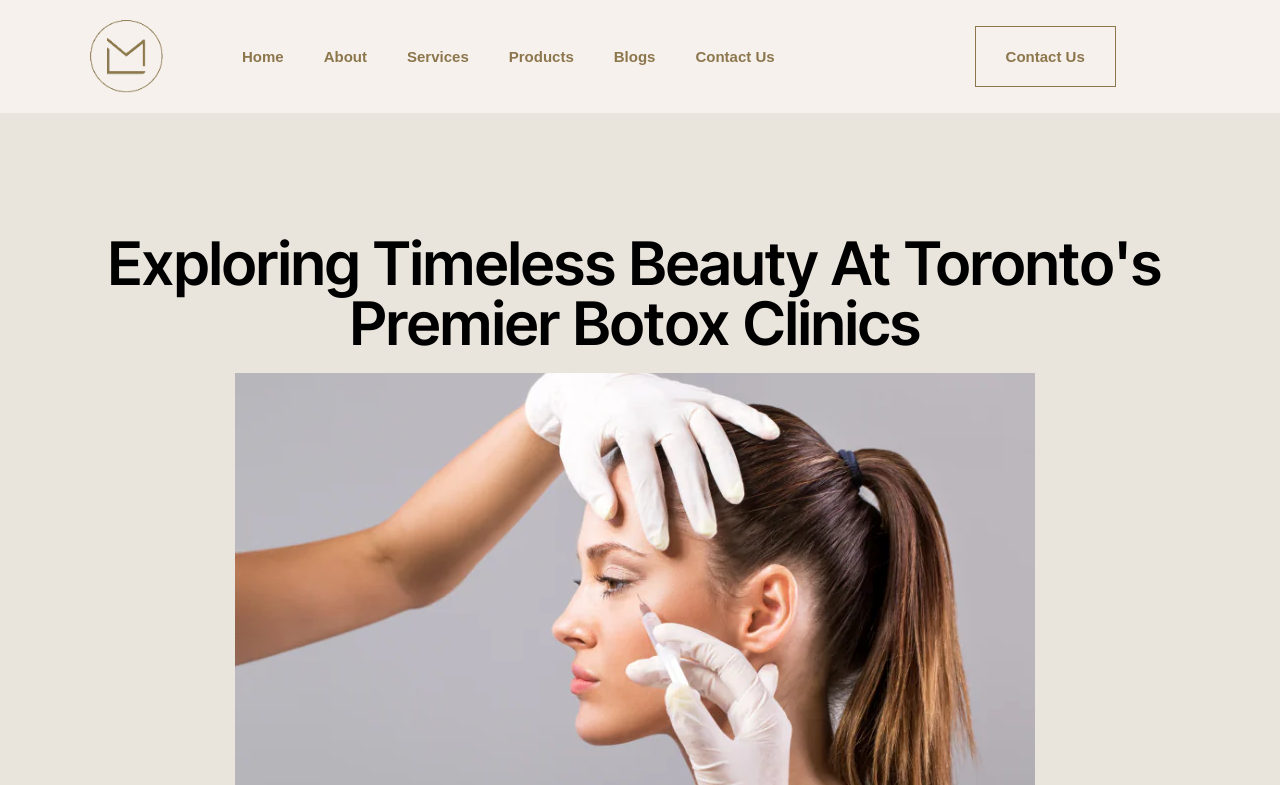What is the main topic of this webpage?
Answer the question with a single word or phrase, referring to the image.

Botox clinics